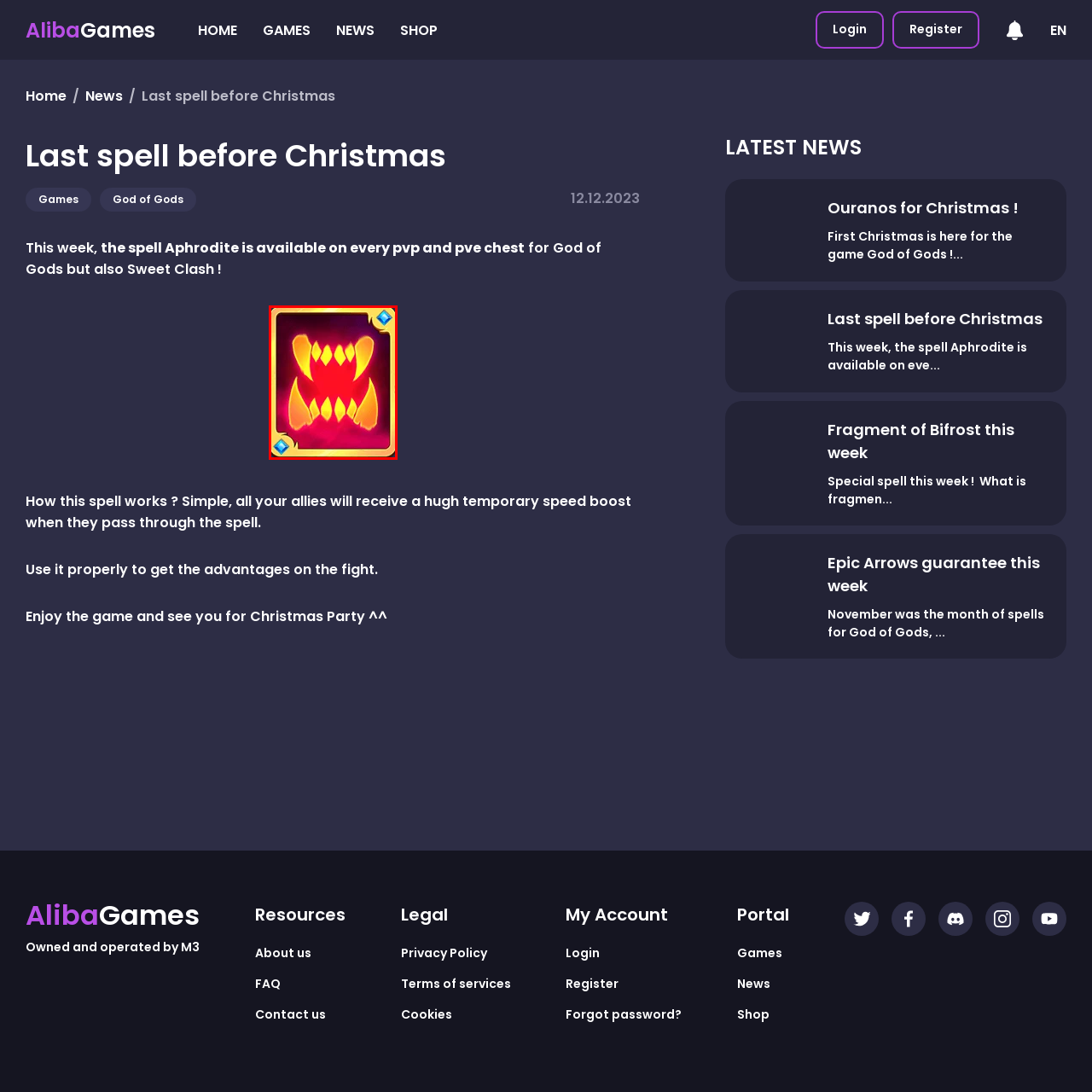What is the shape of the small objects in the upper corners?
Observe the section of the image outlined in red and answer concisely with a single word or phrase.

Diamonds